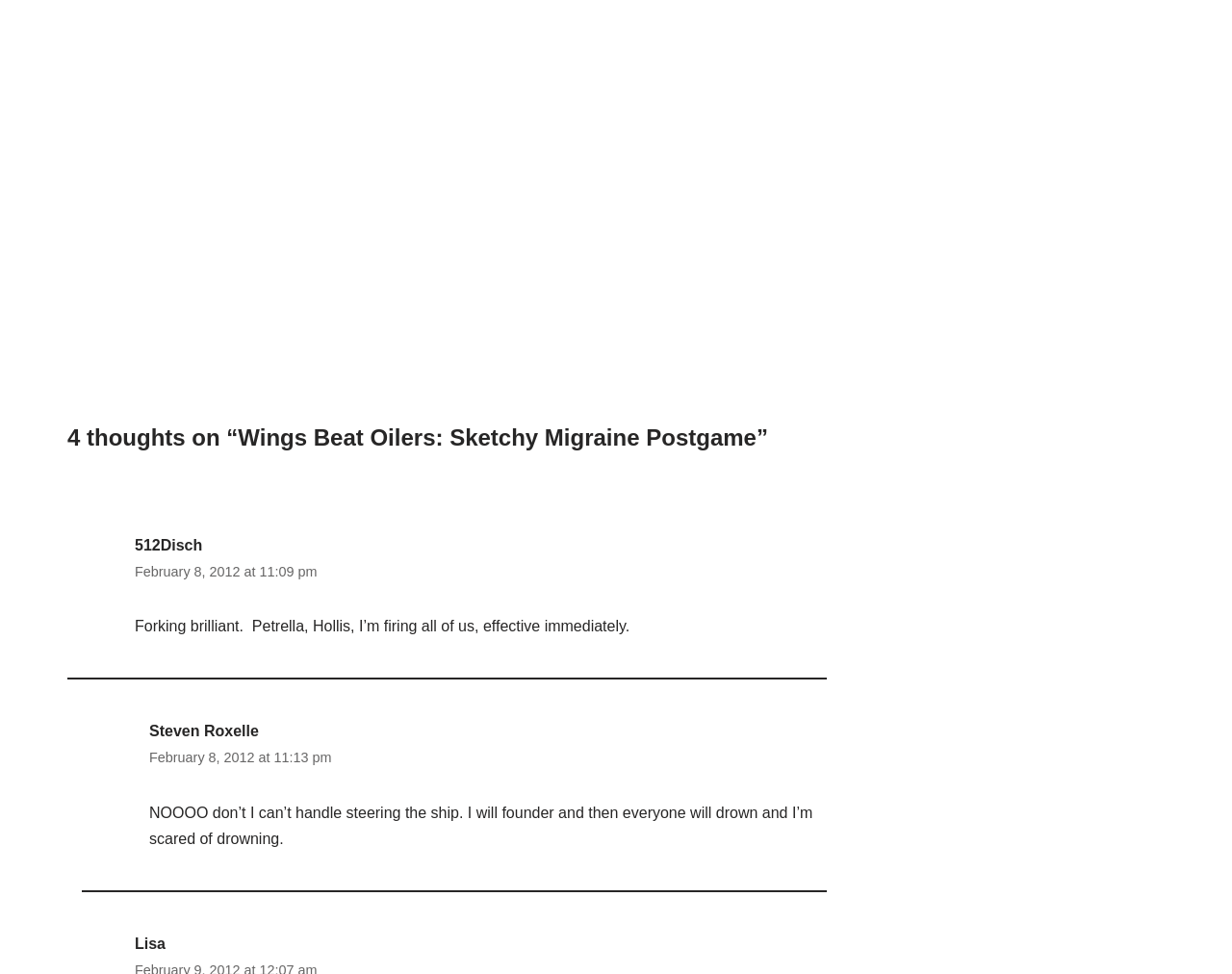How many usernames are mentioned?
Refer to the image and offer an in-depth and detailed answer to the question.

I counted the number of usernames mentioned in the comments, which are '512Disch', 'Steven Roxelle', and 'Lisa'.